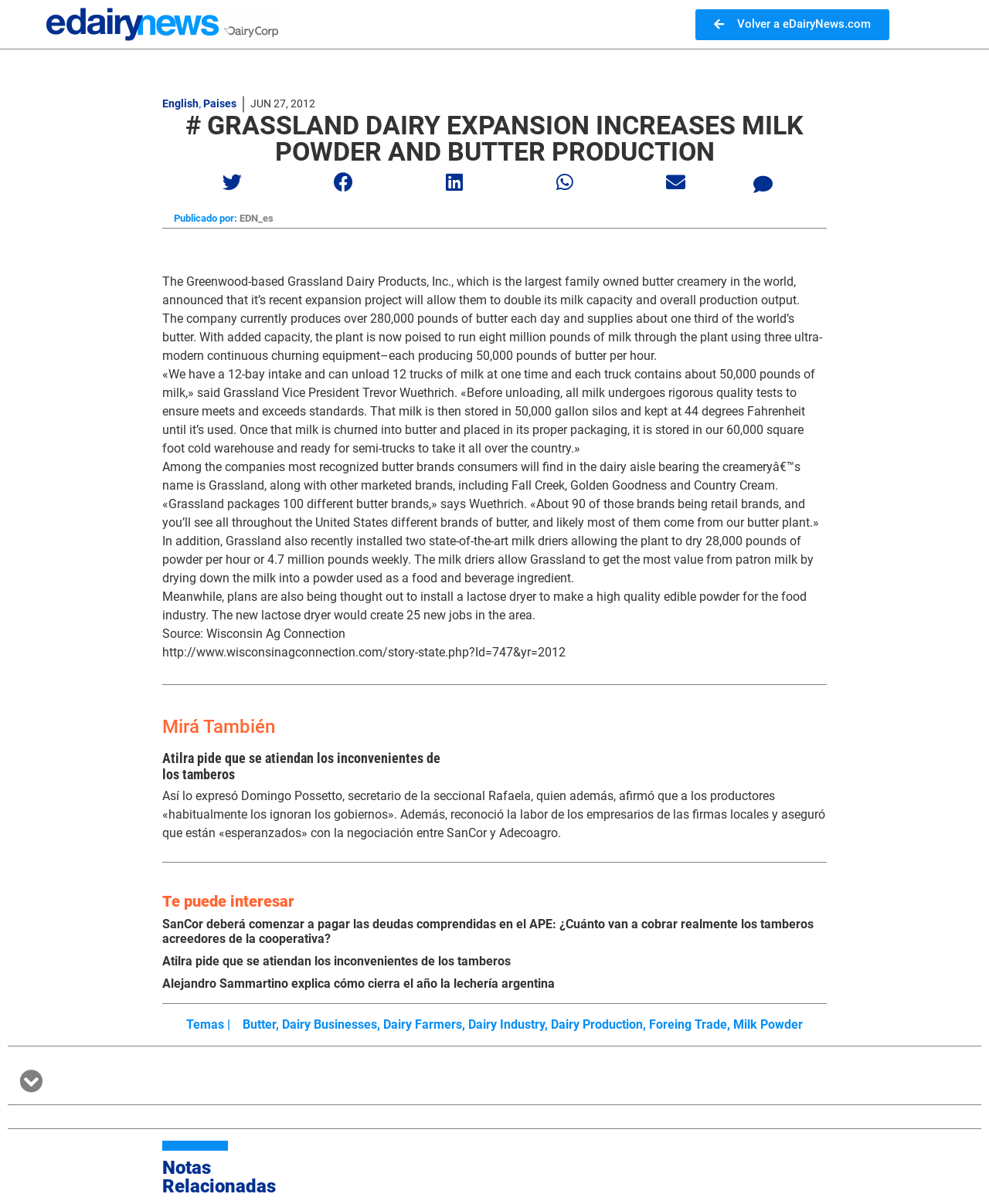Provide a brief response using a word or short phrase to this question:
What is the capacity of each milk drier installed by Grassland?

28,000 pounds per hour